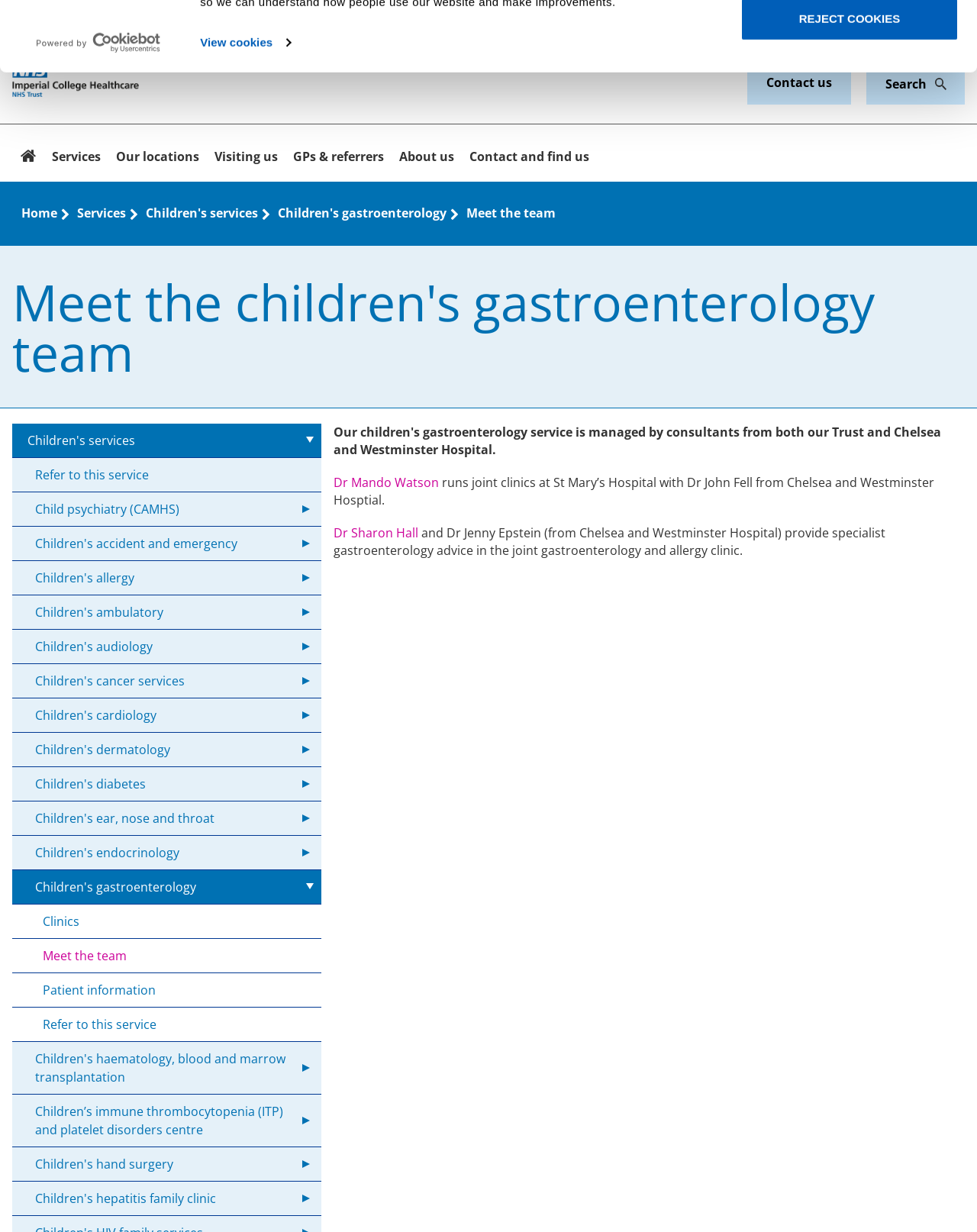Can you provide the bounding box coordinates for the element that should be clicked to implement the instruction: "Search for keywords"?

[0.906, 0.061, 0.968, 0.076]